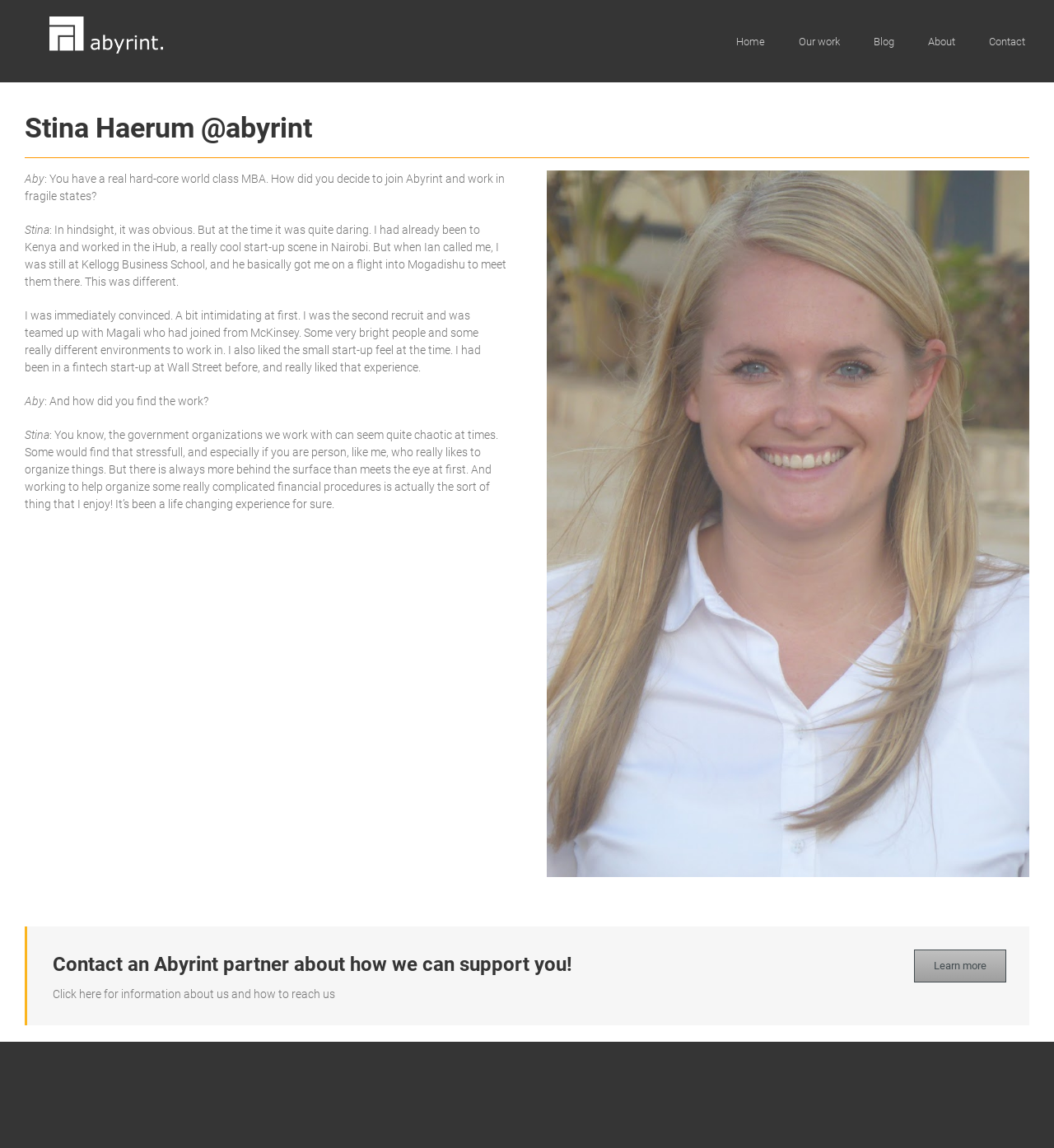Kindly provide the bounding box coordinates of the section you need to click on to fulfill the given instruction: "Read Stina Haerum's story".

[0.519, 0.148, 0.977, 0.159]